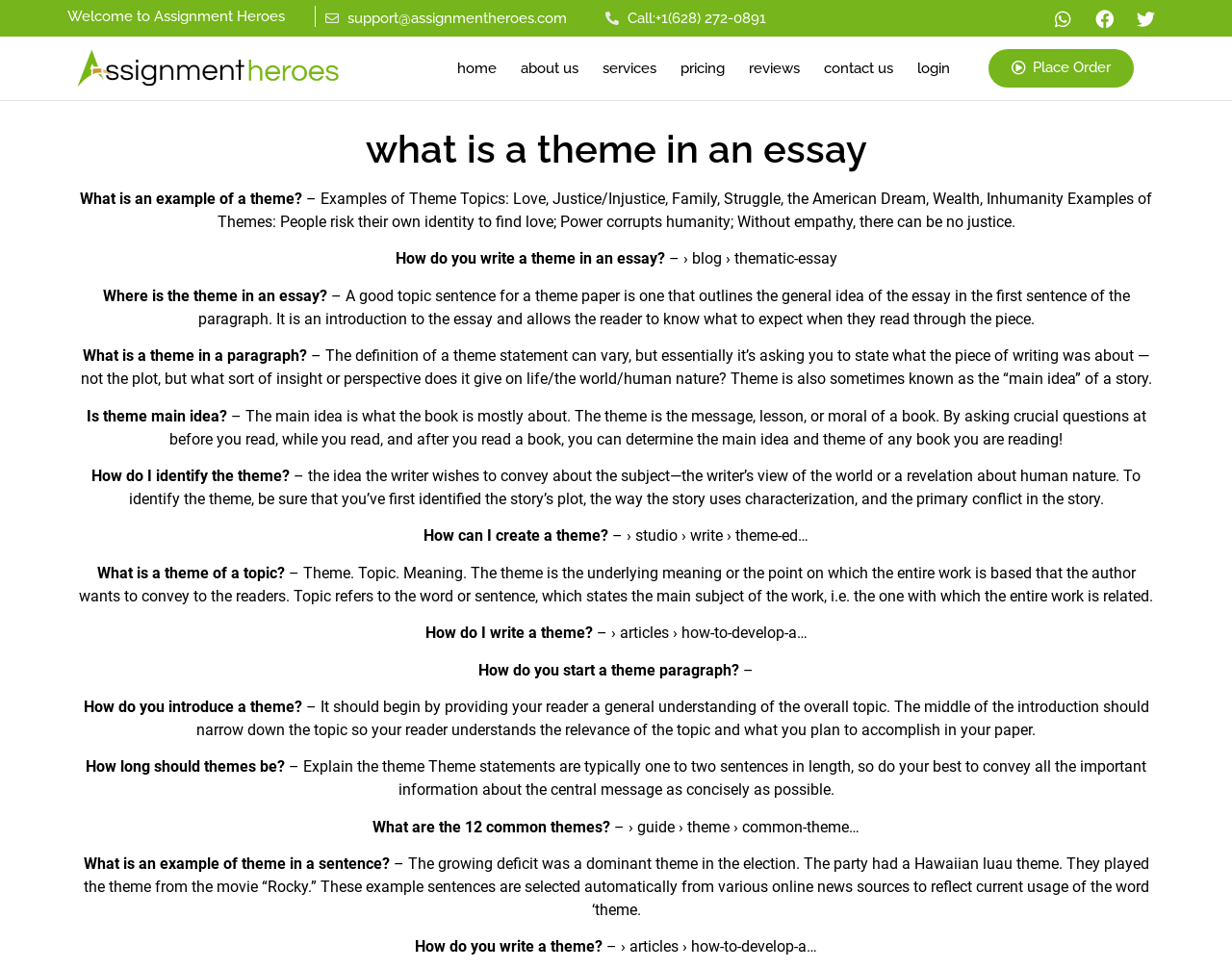Please give a succinct answer using a single word or phrase:
What is the topic of the main content on this webpage?

Theme in an essay